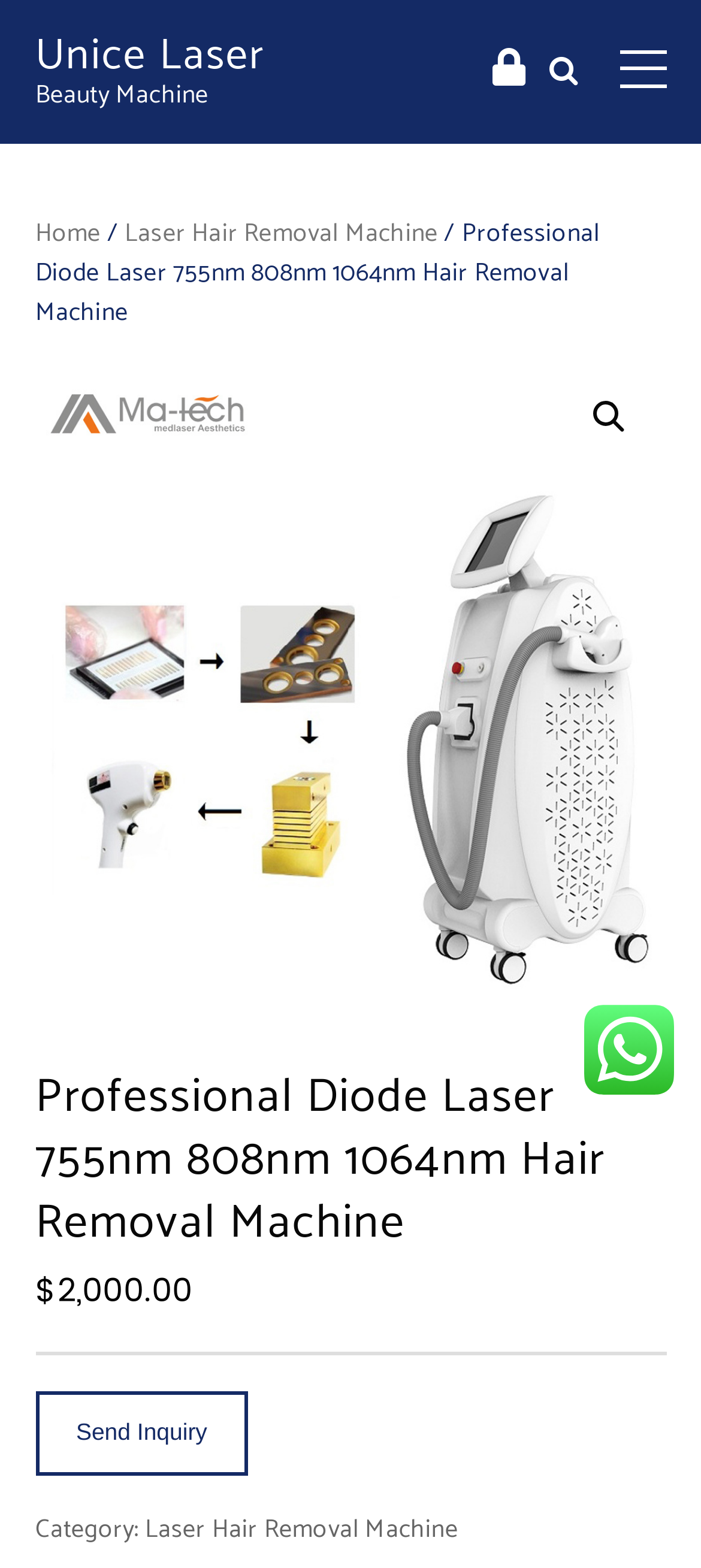Identify the coordinates of the bounding box for the element that must be clicked to accomplish the instruction: "visit the TOP CSS SERVICE page".

None